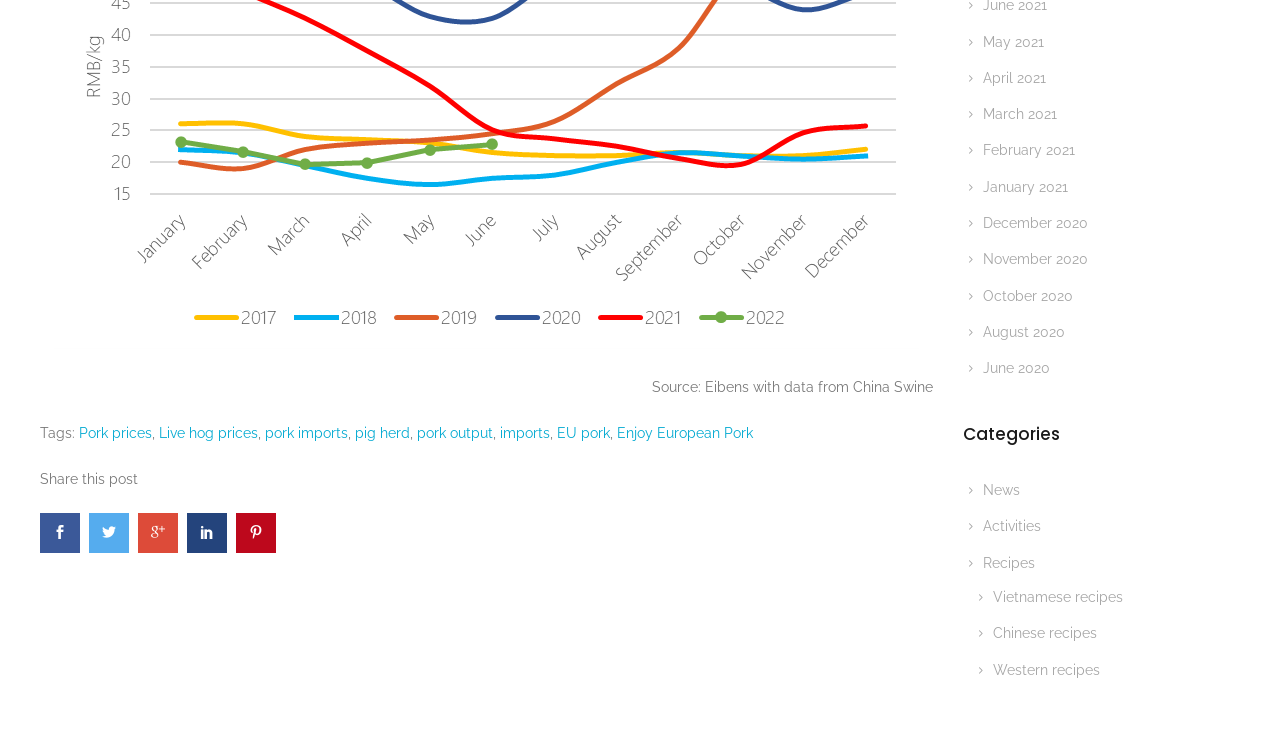Provide a short answer to the following question with just one word or phrase: What is the source of the data?

Eibens with data from China Swine